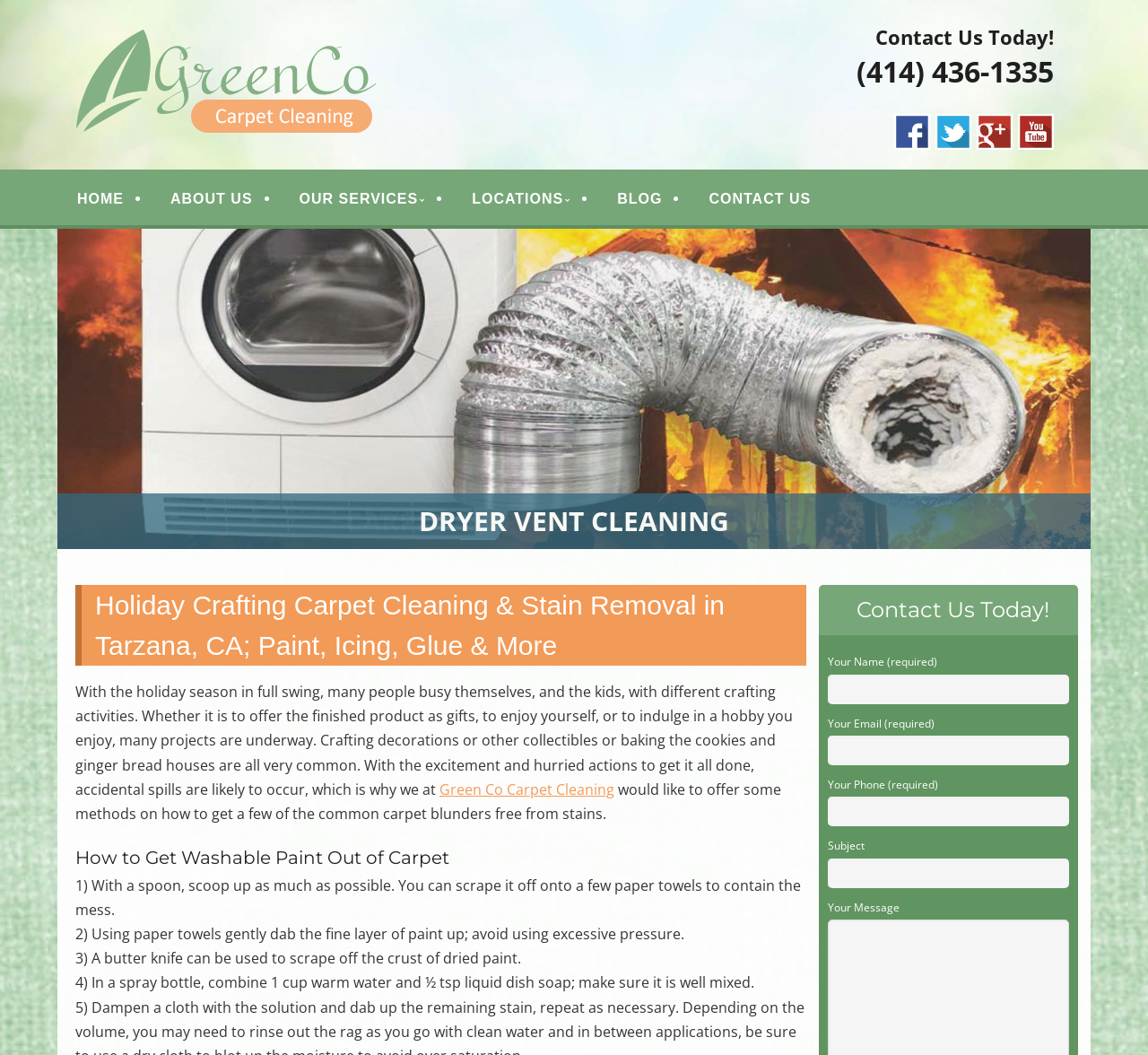Please identify the bounding box coordinates of the area that needs to be clicked to fulfill the following instruction: "Click on the 'CONTACT US' link."

[0.61, 0.169, 0.714, 0.205]